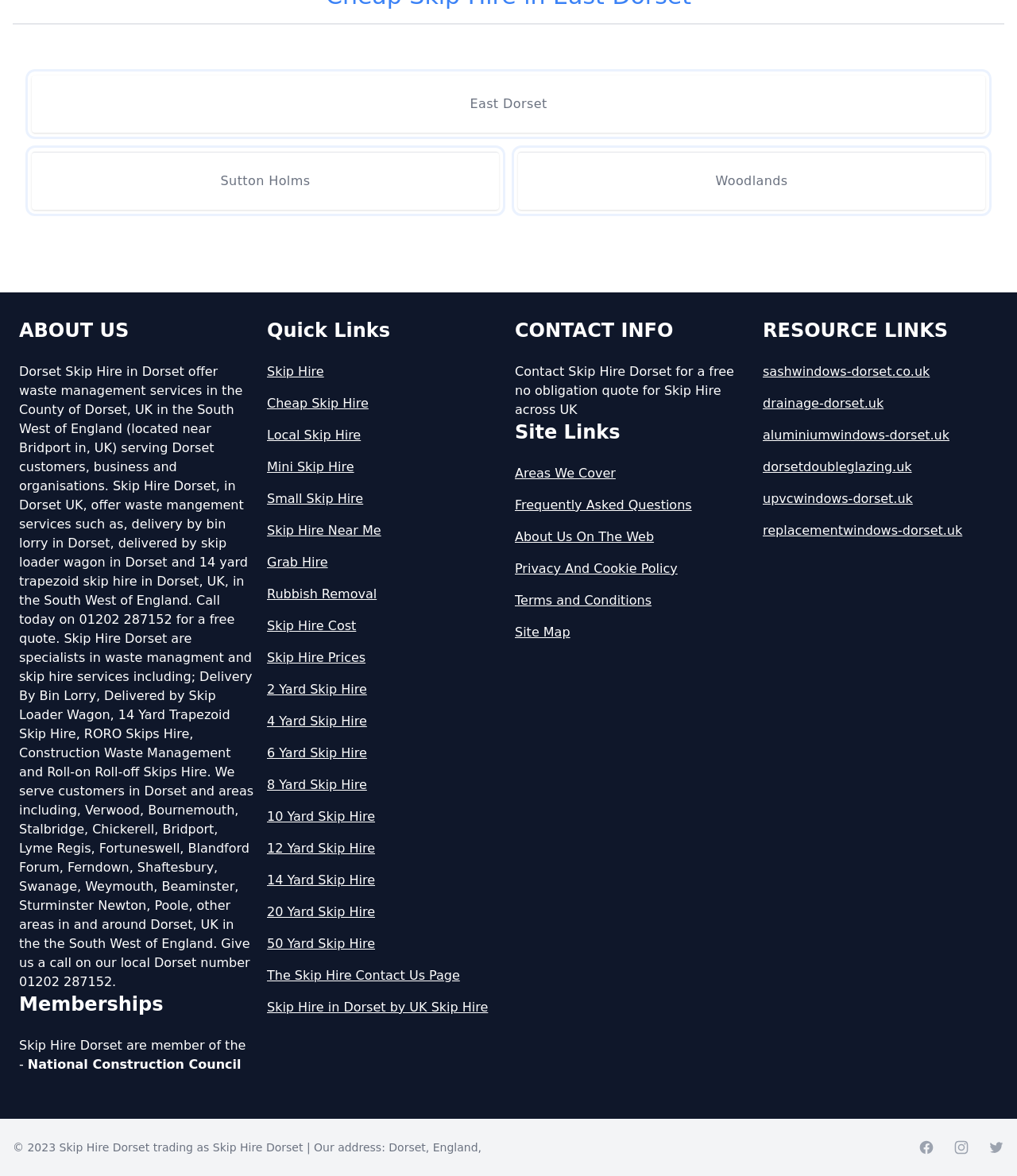Answer briefly with one word or phrase:
What is the membership organization mentioned on the webpage?

National Construction Council